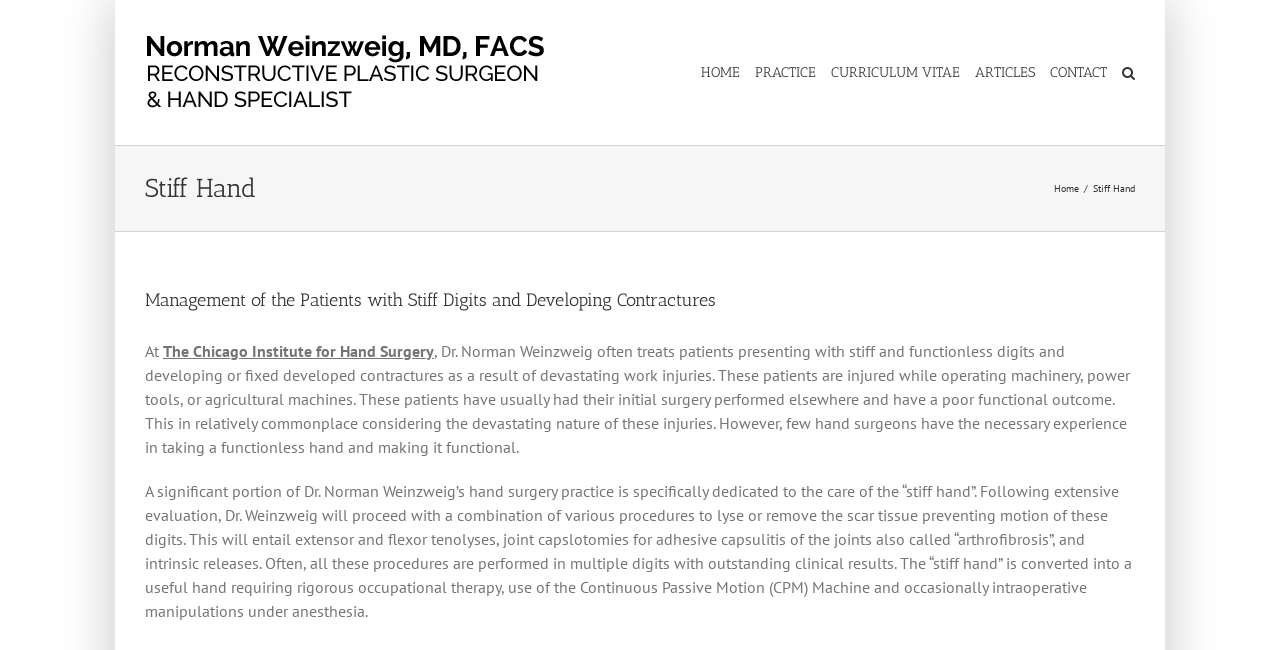Locate and provide the bounding box coordinates for the HTML element that matches this description: "alt="Norman Weinzweig, MD, FACS Logo"".

[0.113, 0.048, 0.425, 0.175]